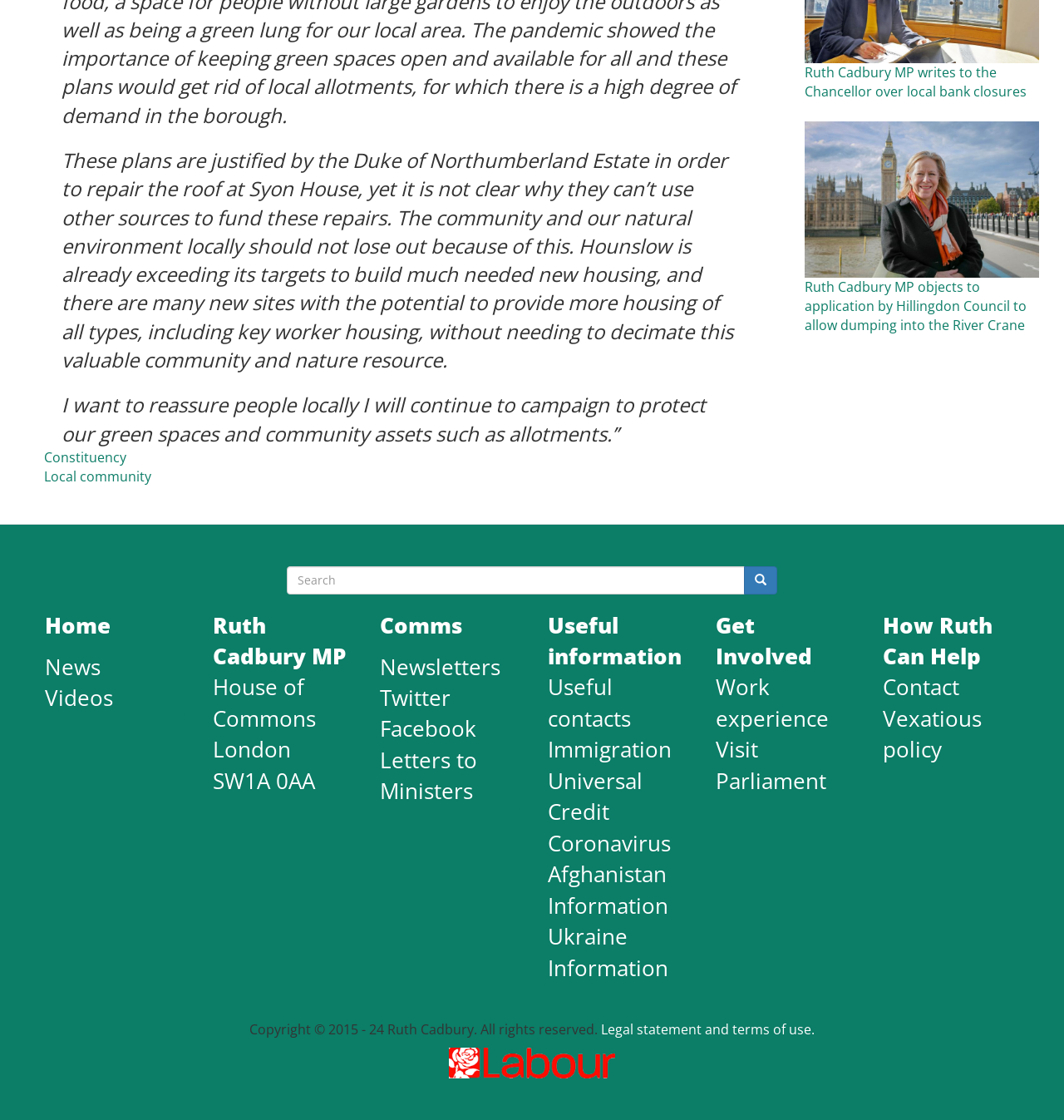Can you find the bounding box coordinates of the area I should click to execute the following instruction: "Contact Ruth Cadbury MP"?

[0.83, 0.6, 0.902, 0.627]